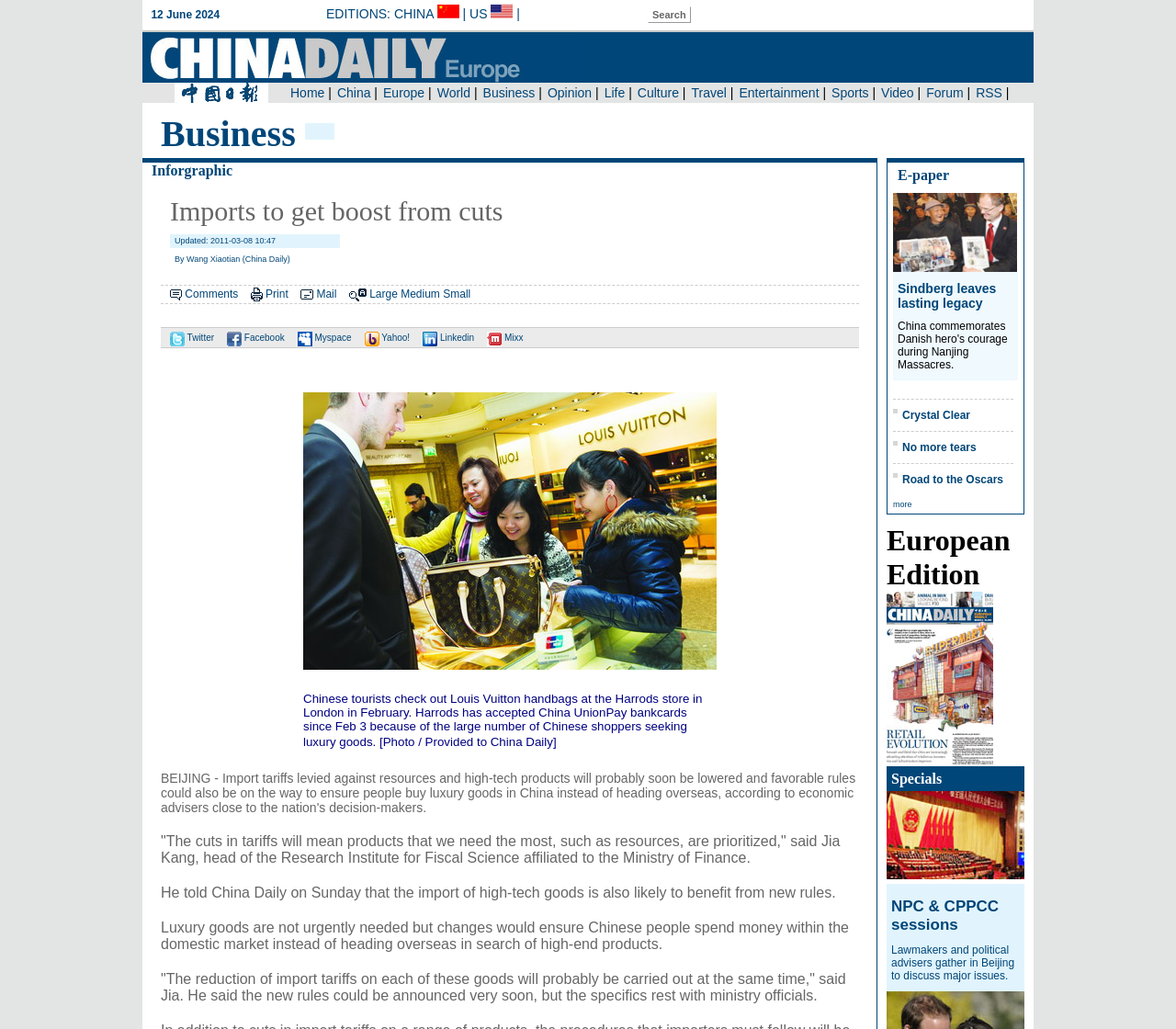Please find the bounding box coordinates in the format (top-left x, top-left y, bottom-right x, bottom-right y) for the given element description. Ensure the coordinates are floating point numbers between 0 and 1. Description: Linkedin

[0.352, 0.324, 0.403, 0.333]